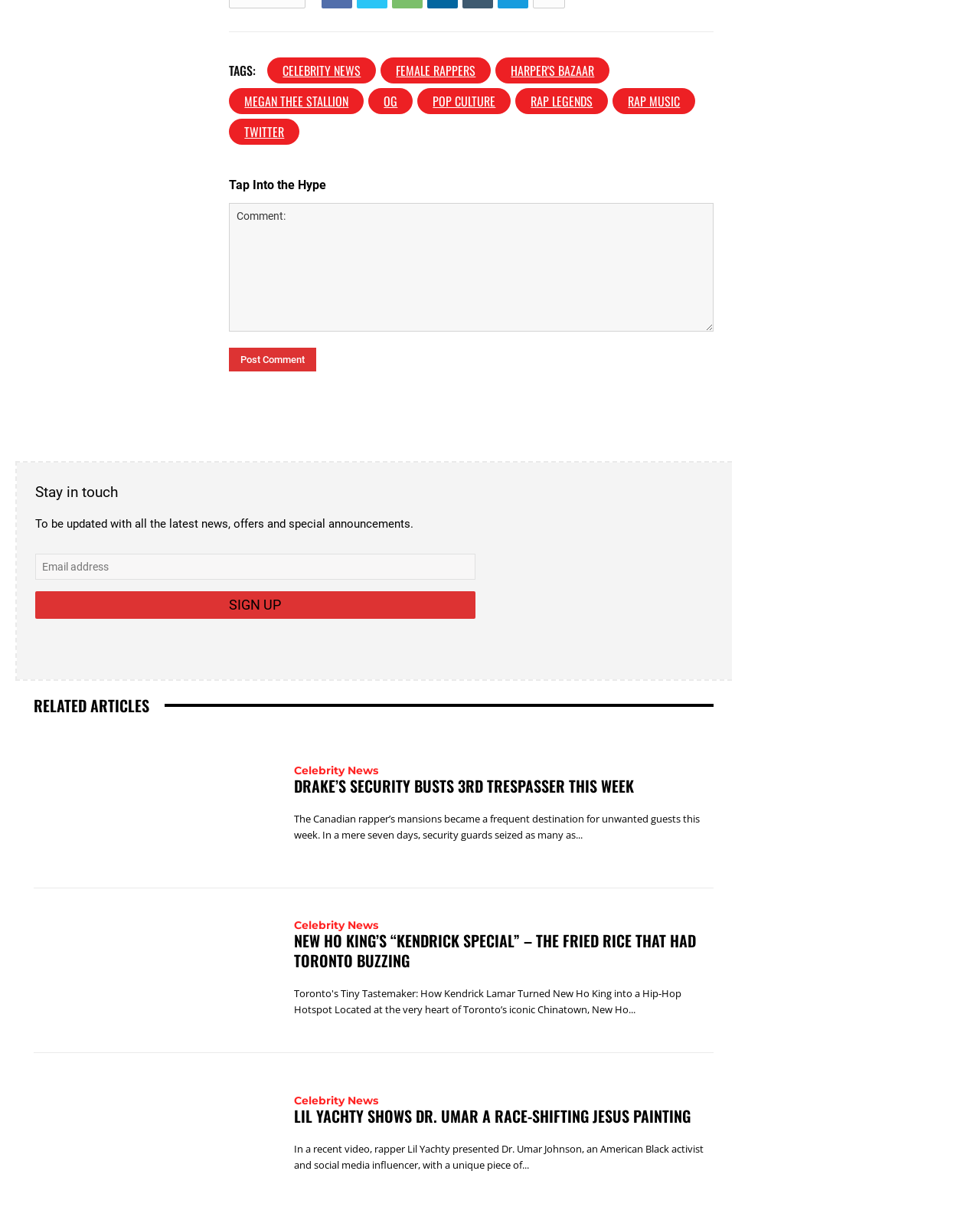Find the bounding box coordinates of the element to click in order to complete the given instruction: "Sign up for news updates."

[0.036, 0.485, 0.485, 0.507]